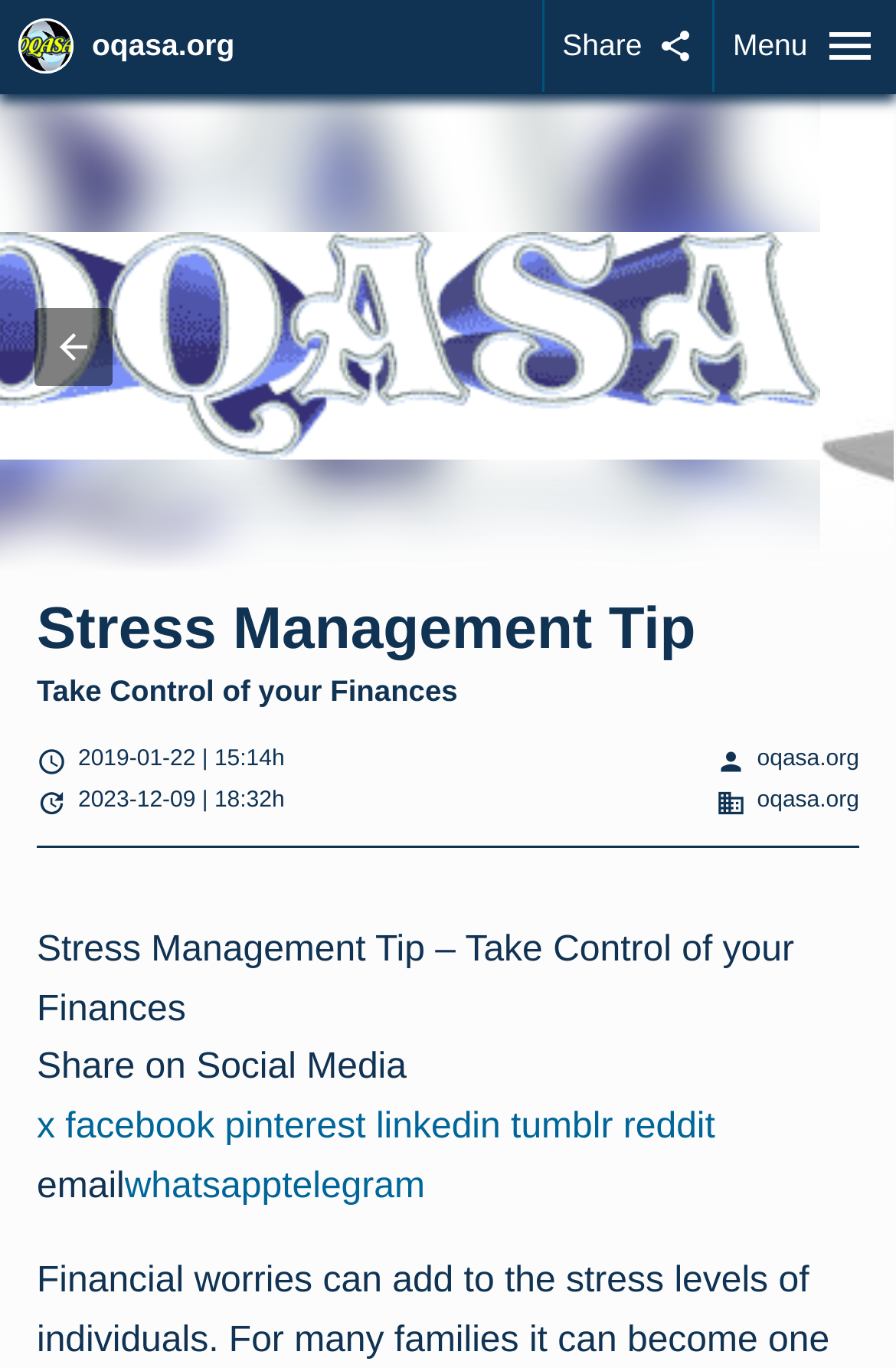What social media platforms are available for sharing?
Give a single word or phrase answer based on the content of the image.

Facebook, Pinterest, LinkedIn, Tumblr, Reddit